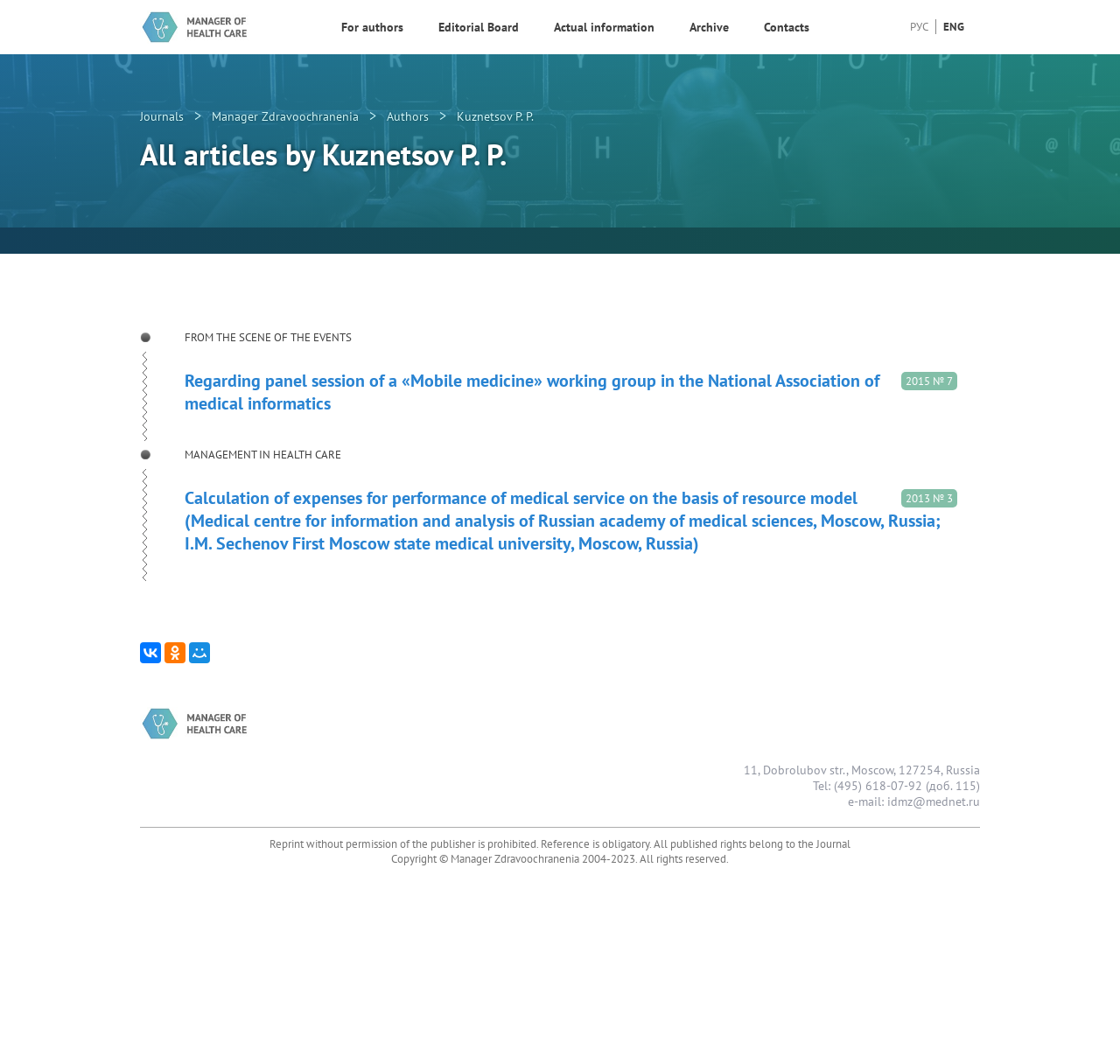Please provide the bounding box coordinates for the element that needs to be clicked to perform the instruction: "View articles by Kuznetsov P. P.". The coordinates must consist of four float numbers between 0 and 1, formatted as [left, top, right, bottom].

[0.408, 0.098, 0.483, 0.121]